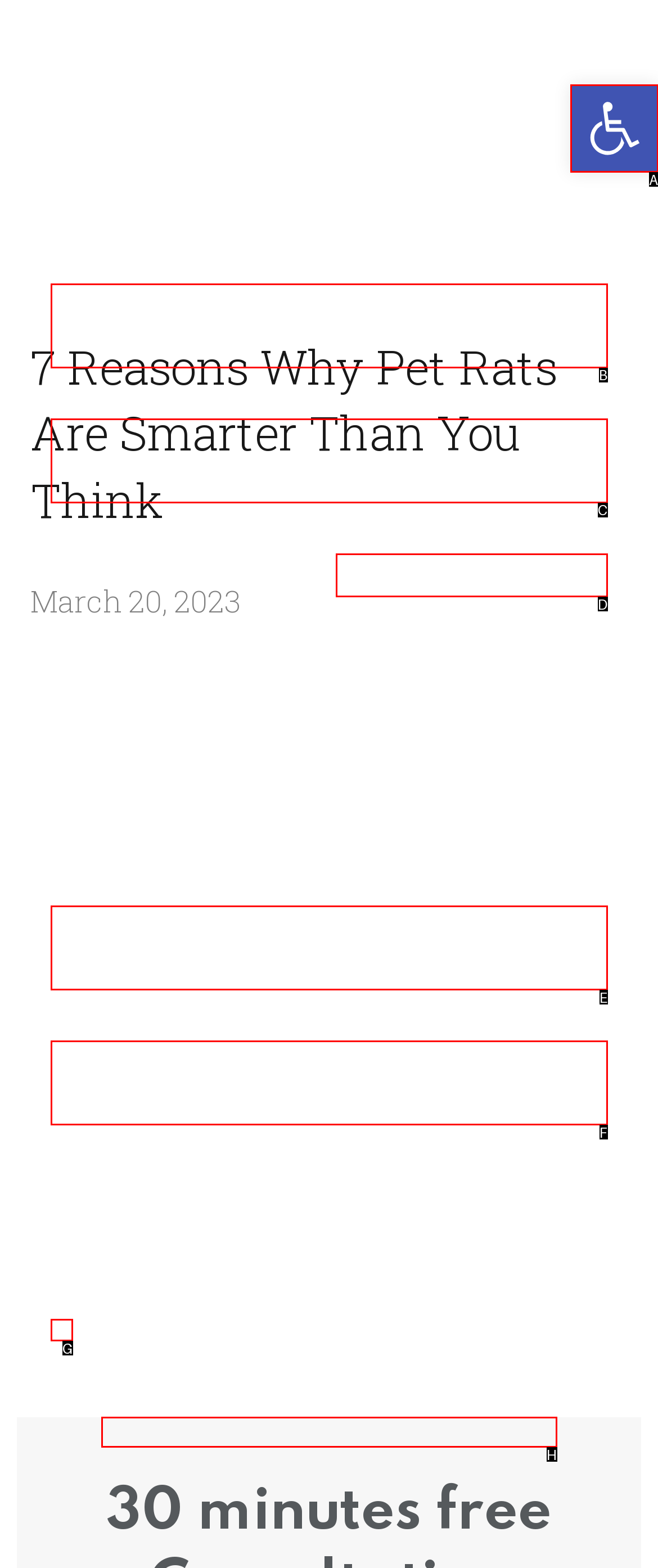Identify the correct HTML element to click to accomplish this task: Open toolbar
Respond with the letter corresponding to the correct choice.

A